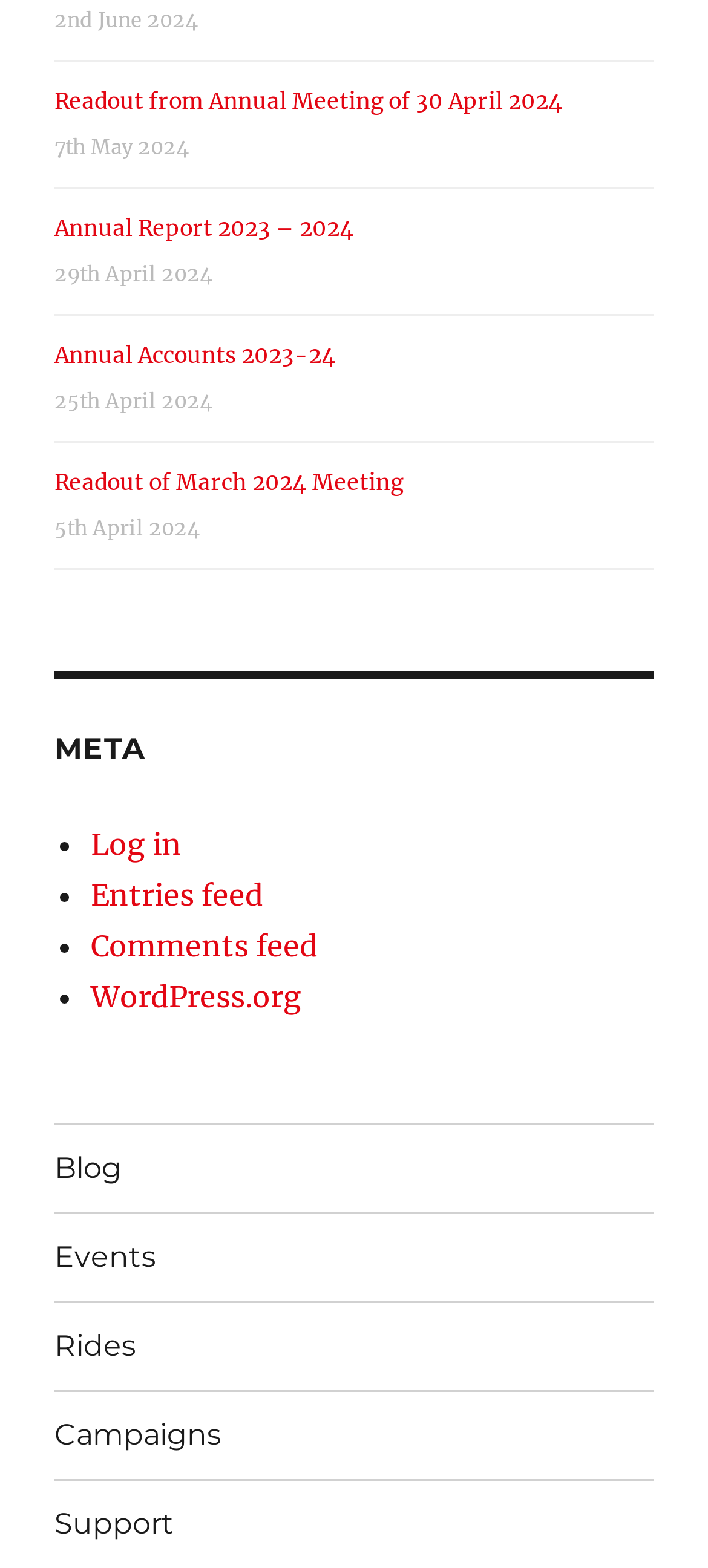Using the information in the image, give a comprehensive answer to the question: 
How many headings are there on the webpage?

I counted the number of headings on the webpage. There are six headings: 'Readout from Annual Meeting of 30 April 2024', 'Annual Report 2023 – 2024', 'Annual Accounts 2023-24', 'Readout of March 2024 Meeting', 'META', and the headings for the navigation links.